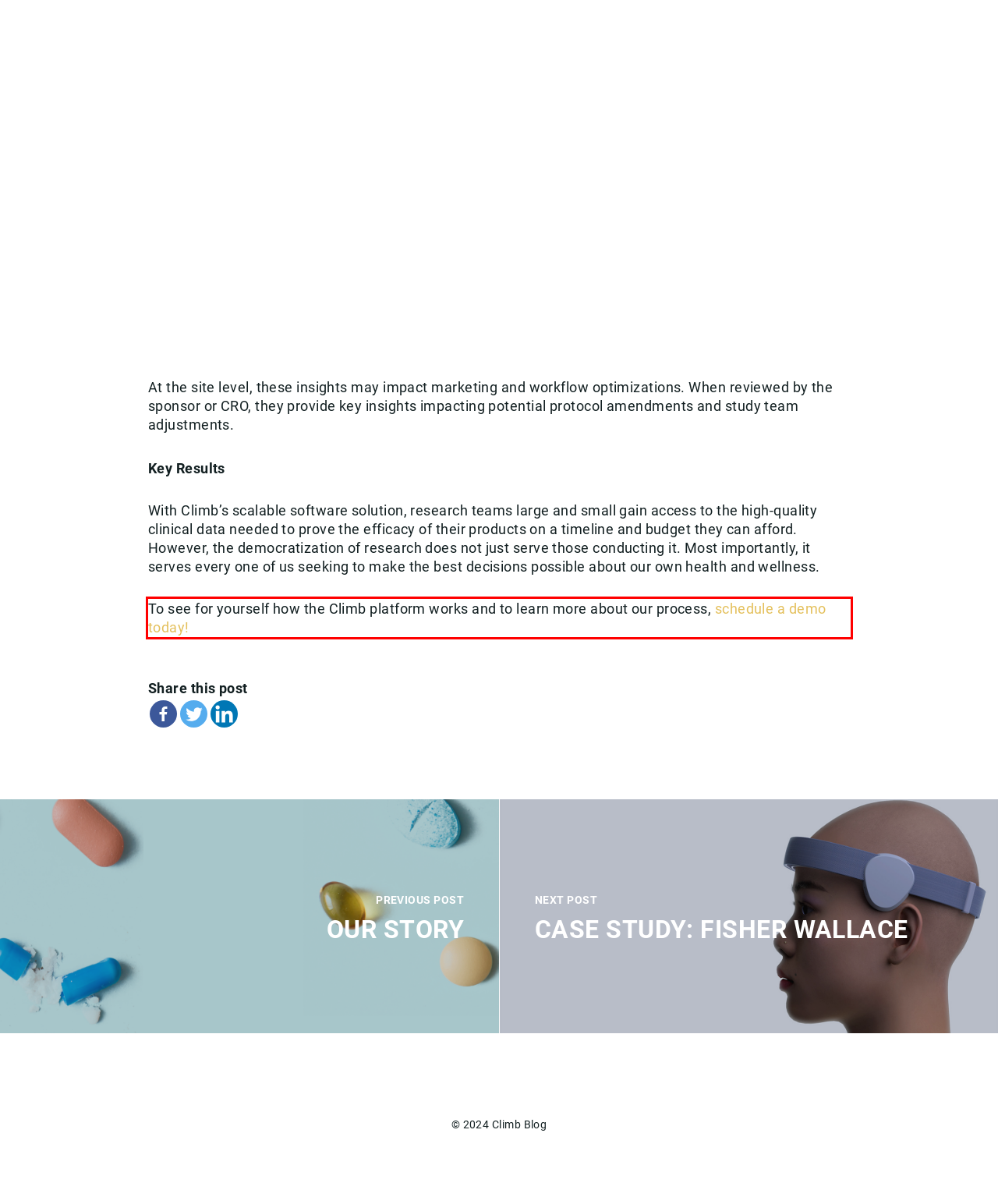By examining the provided screenshot of a webpage, recognize the text within the red bounding box and generate its text content.

To see for yourself how the Climb platform works and to learn more about our process, schedule a demo today!